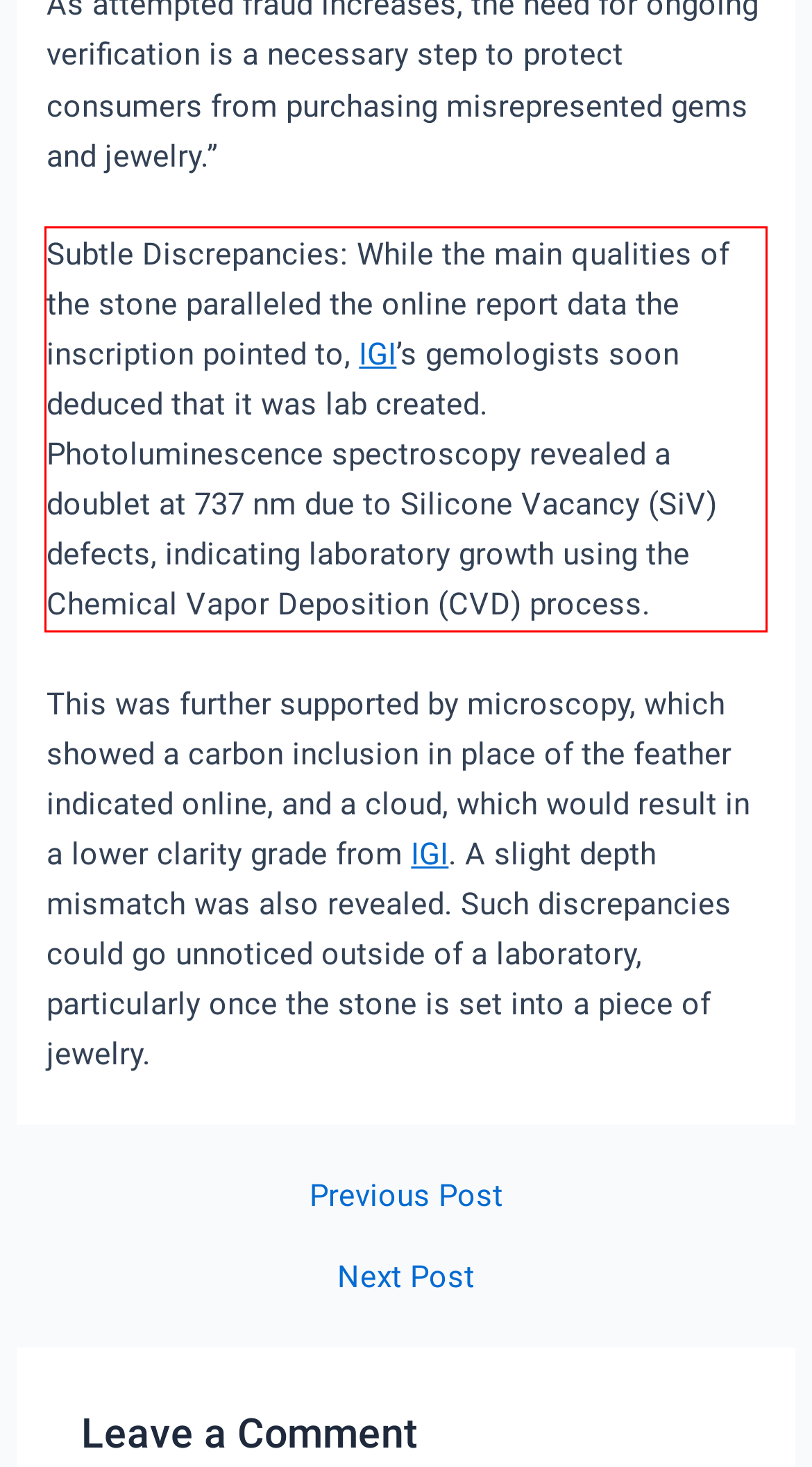Please analyze the provided webpage screenshot and perform OCR to extract the text content from the red rectangle bounding box.

Subtle Discrepancies: While the main qualities of the stone paralleled the online report data the inscription pointed to, IGI’s gemologists soon deduced that it was lab created. Photoluminescence spectroscopy revealed a doublet at 737 nm due to Silicone Vacancy (SiV) defects, indicating laboratory growth using the Chemical Vapor Deposition (CVD) process.